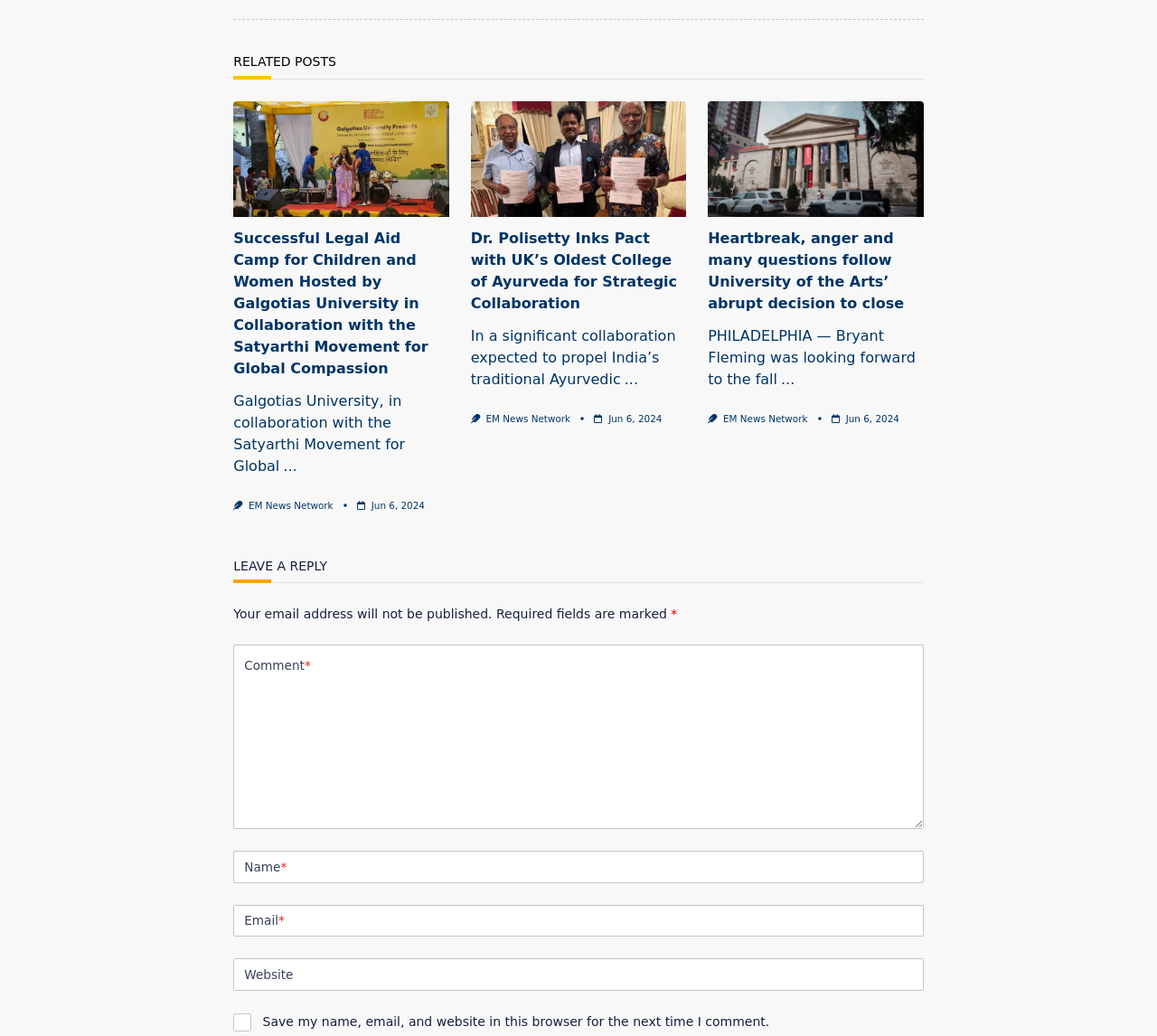Find and specify the bounding box coordinates that correspond to the clickable region for the instruction: "Leave a reply to the article".

[0.202, 0.538, 0.798, 0.563]